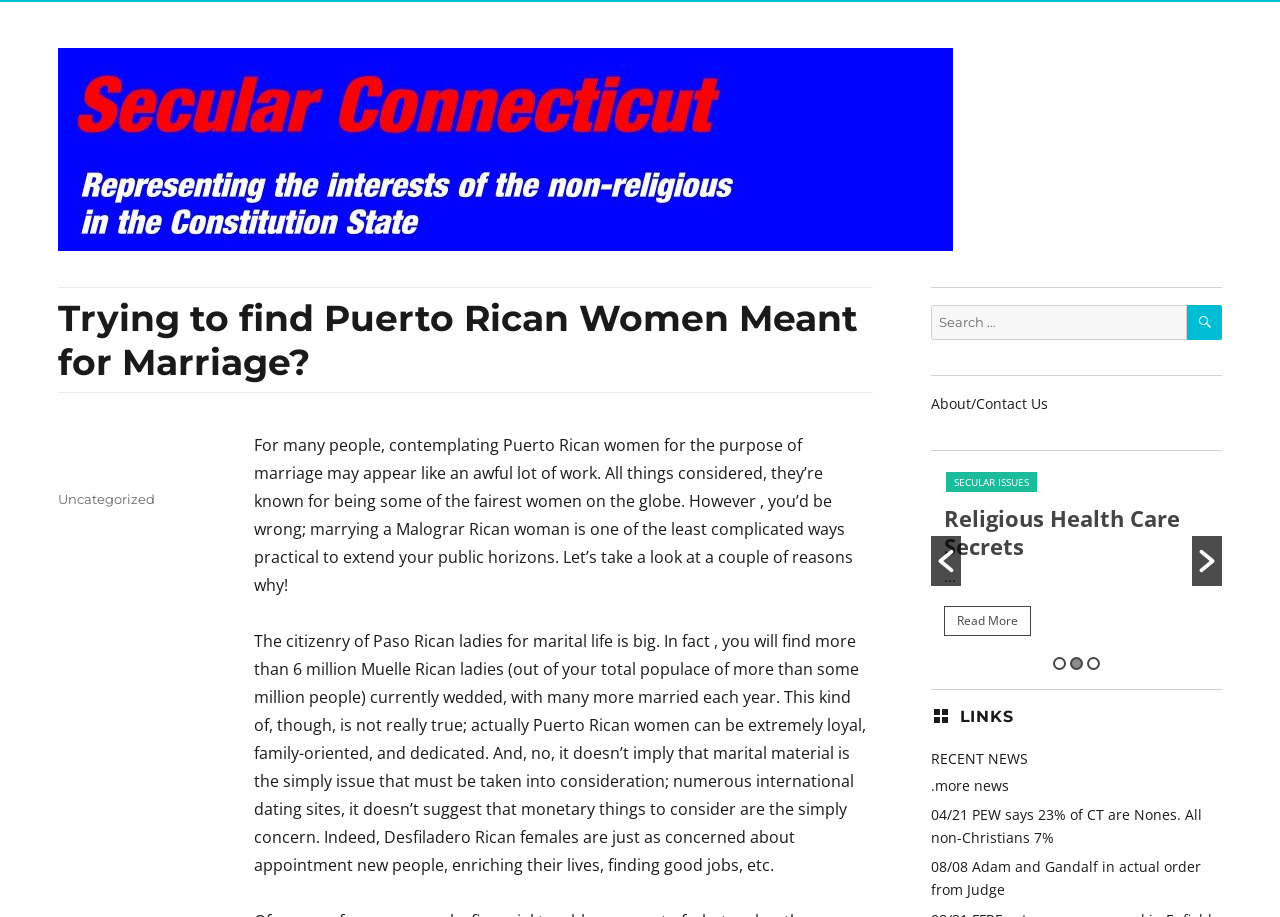Please identify the bounding box coordinates of where to click in order to follow the instruction: "View more news".

[0.727, 0.846, 0.788, 0.866]